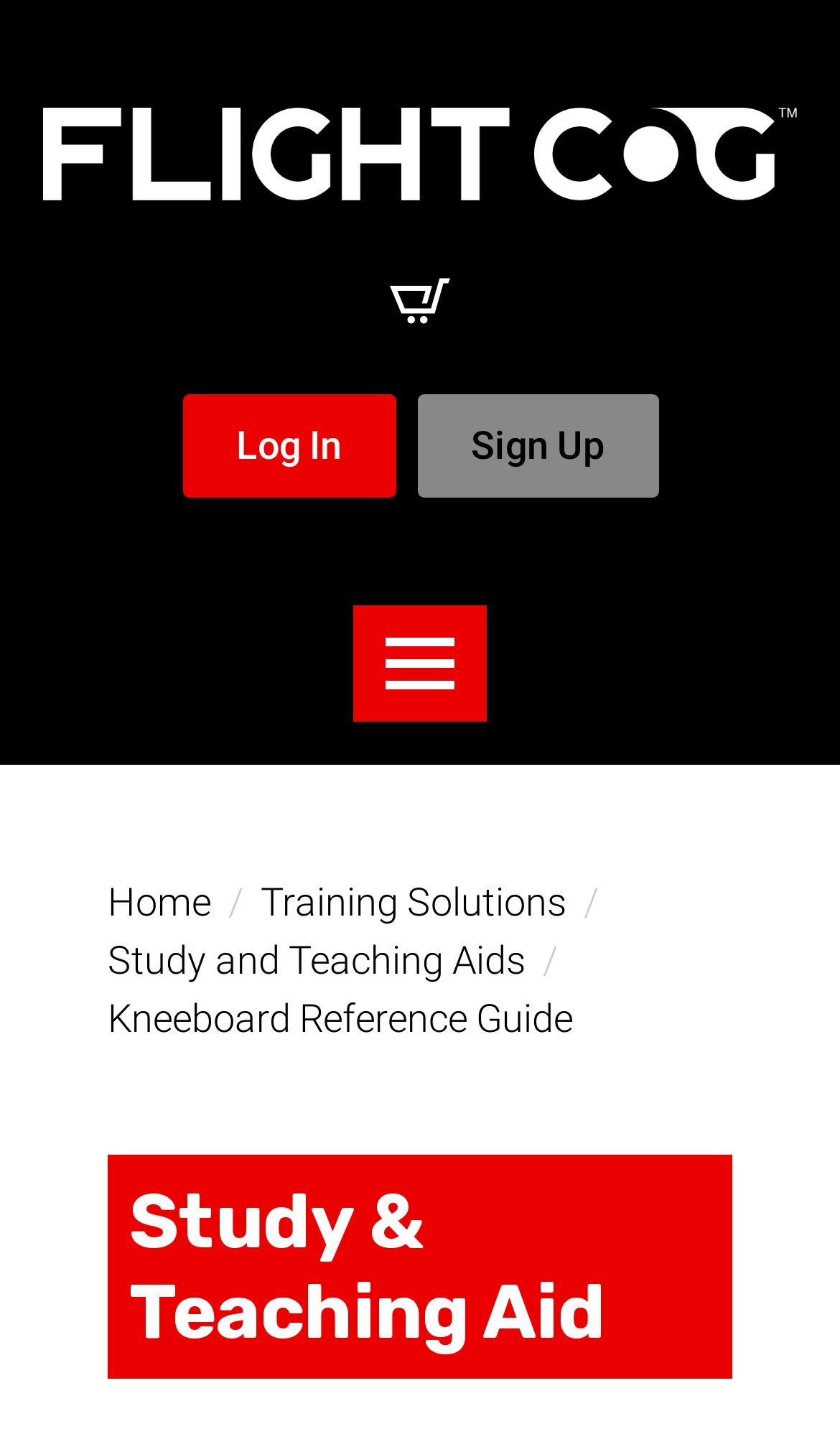Identify the bounding box coordinates of the region I need to click to complete this instruction: "Click the FlightCog Inline Logo".

[0.051, 0.075, 0.949, 0.14]